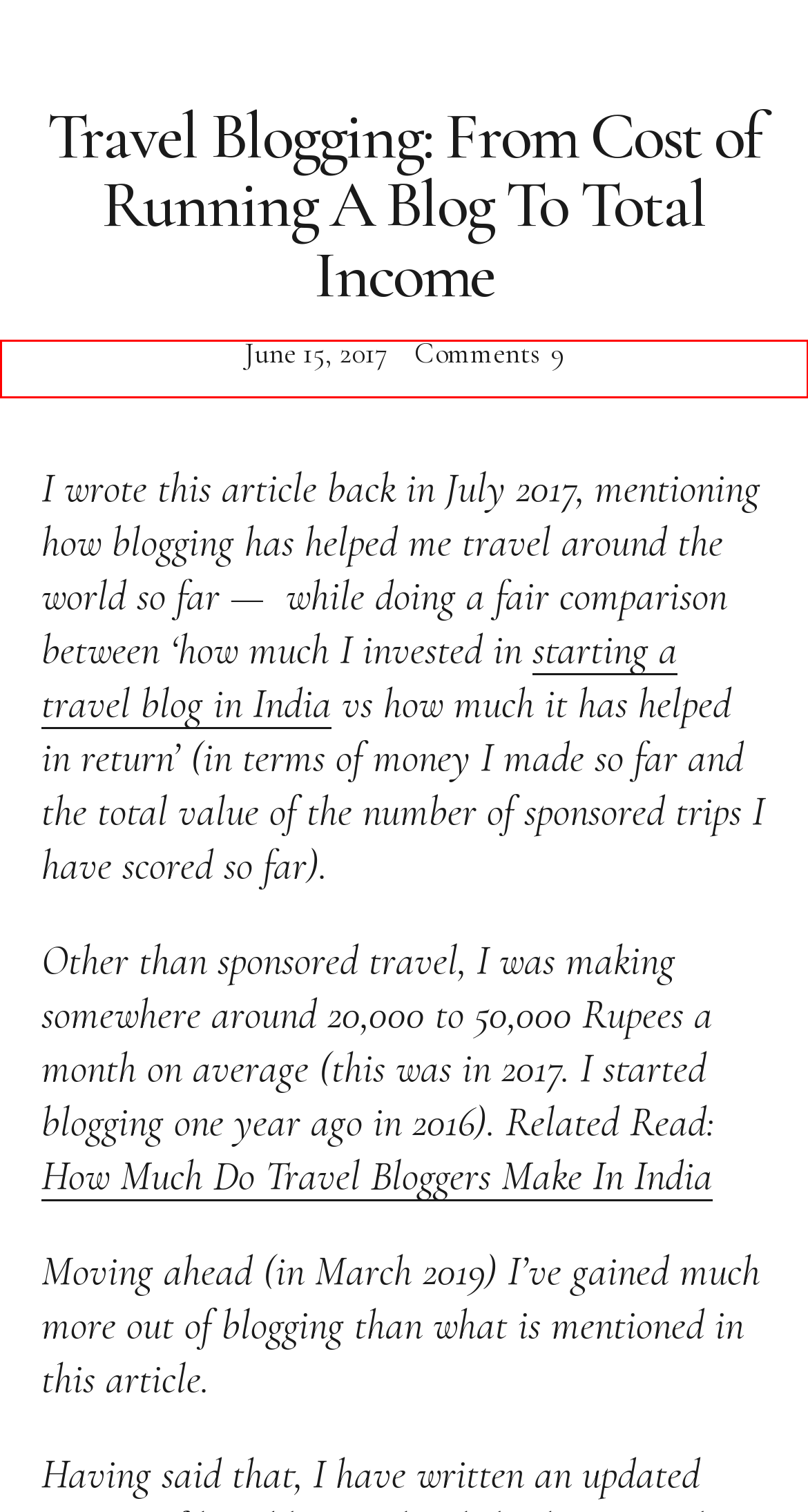Look at the screenshot of a webpage where a red bounding box surrounds a UI element. Your task is to select the best-matching webpage description for the new webpage after you click the element within the bounding box. The available options are:
A. Travel Tips: On Money And Travel - FootLoose Dev
B. Australia - FootLoose Dev
C. Travel Tips: Handling Life On The Road - FootLoose Dev
D. Hire me - FootLoose Dev
E. How Much I Make From Travel Blogging - For Indian Bloggers
F. Best places to visit in India | Travel blogs India - FootLoose Dev
G. Asia - FootLoose Dev
H. Places Travelled - FootLoose Dev

G